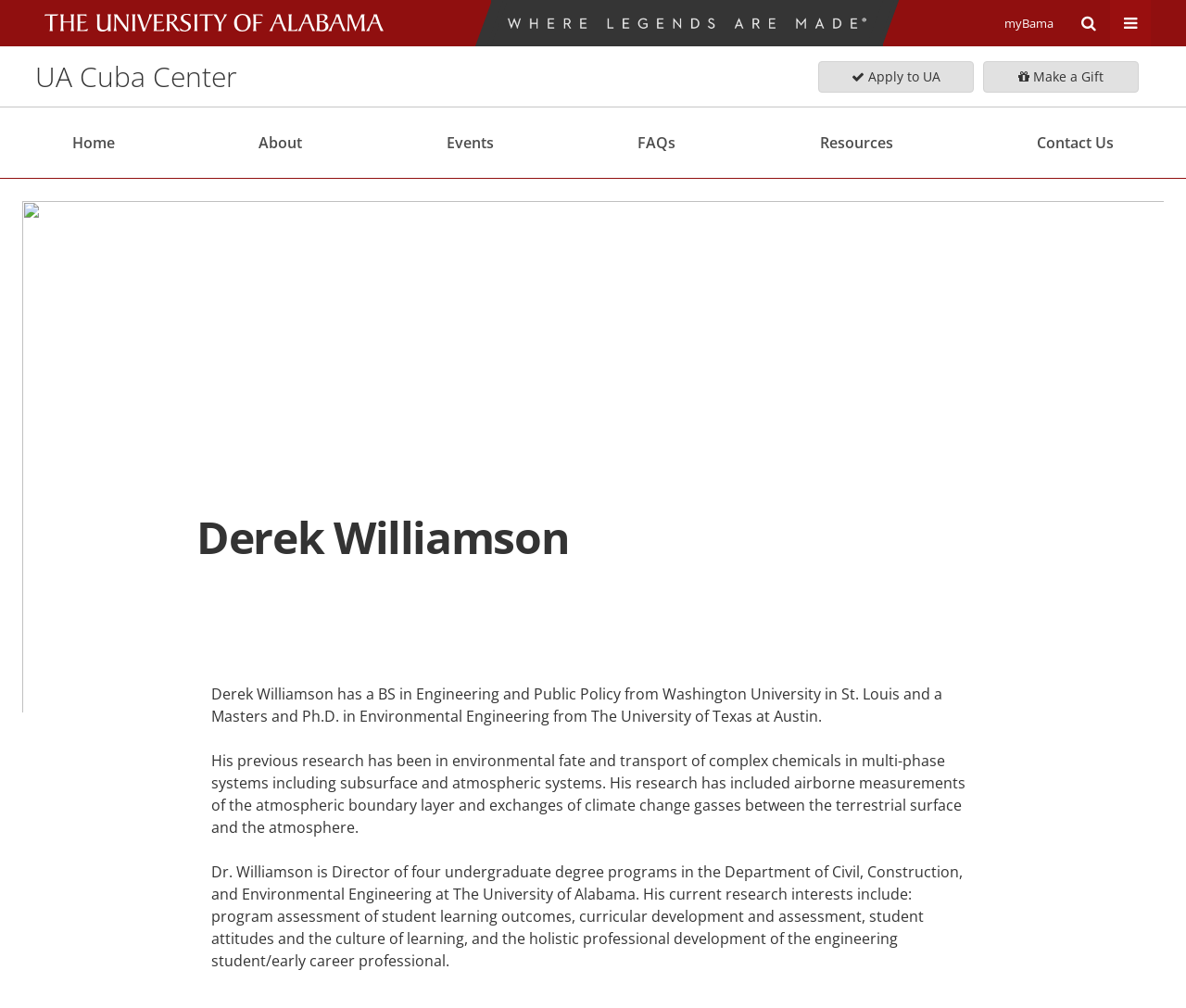What is the university where Derek Williamson is a director of undergraduate degree programs?
Could you answer the question with a detailed and thorough explanation?

The text on the webpage mentions that Dr. Williamson is Director of four undergraduate degree programs in the Department of Civil, Construction, and Environmental Engineering at The University of Alabama.